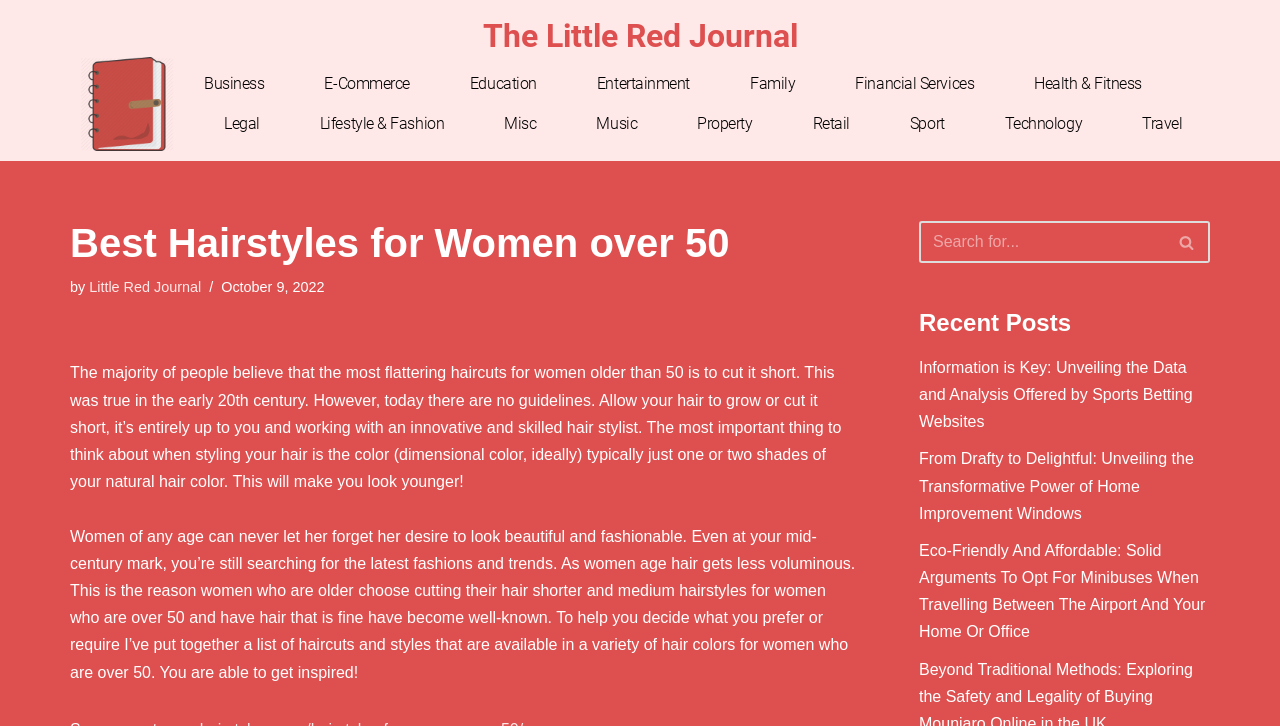Please identify the bounding box coordinates of the clickable area that will fulfill the following instruction: "Check the 'Recent Posts' section". The coordinates should be in the format of four float numbers between 0 and 1, i.e., [left, top, right, bottom].

[0.718, 0.426, 0.837, 0.463]